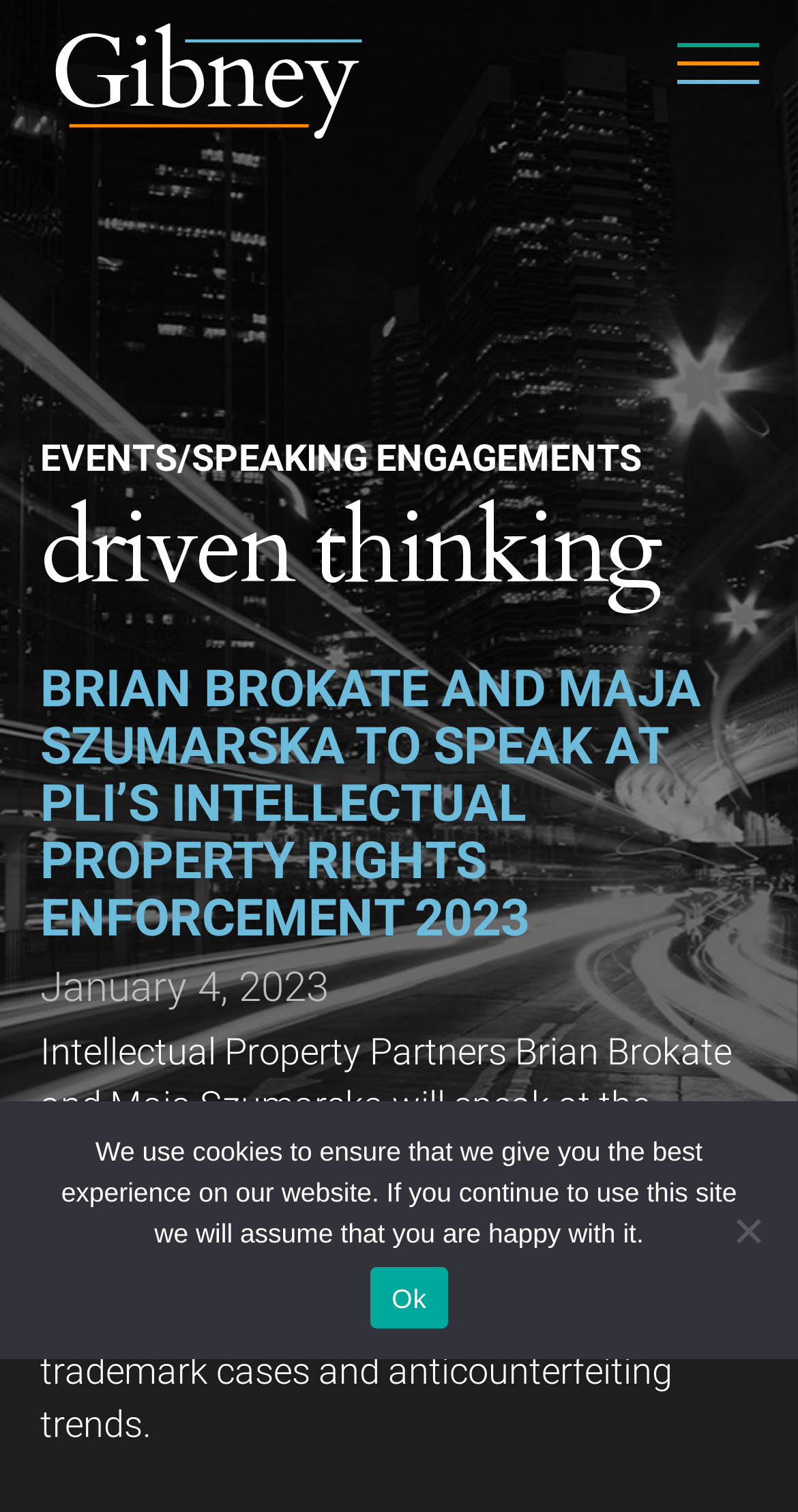Based on the element description: "title="Gibney Anthony & Flaherty, LLP"", identify the UI element and provide its bounding box coordinates. Use four float numbers between 0 and 1, [left, top, right, bottom].

[0.05, 0.0, 0.473, 0.102]